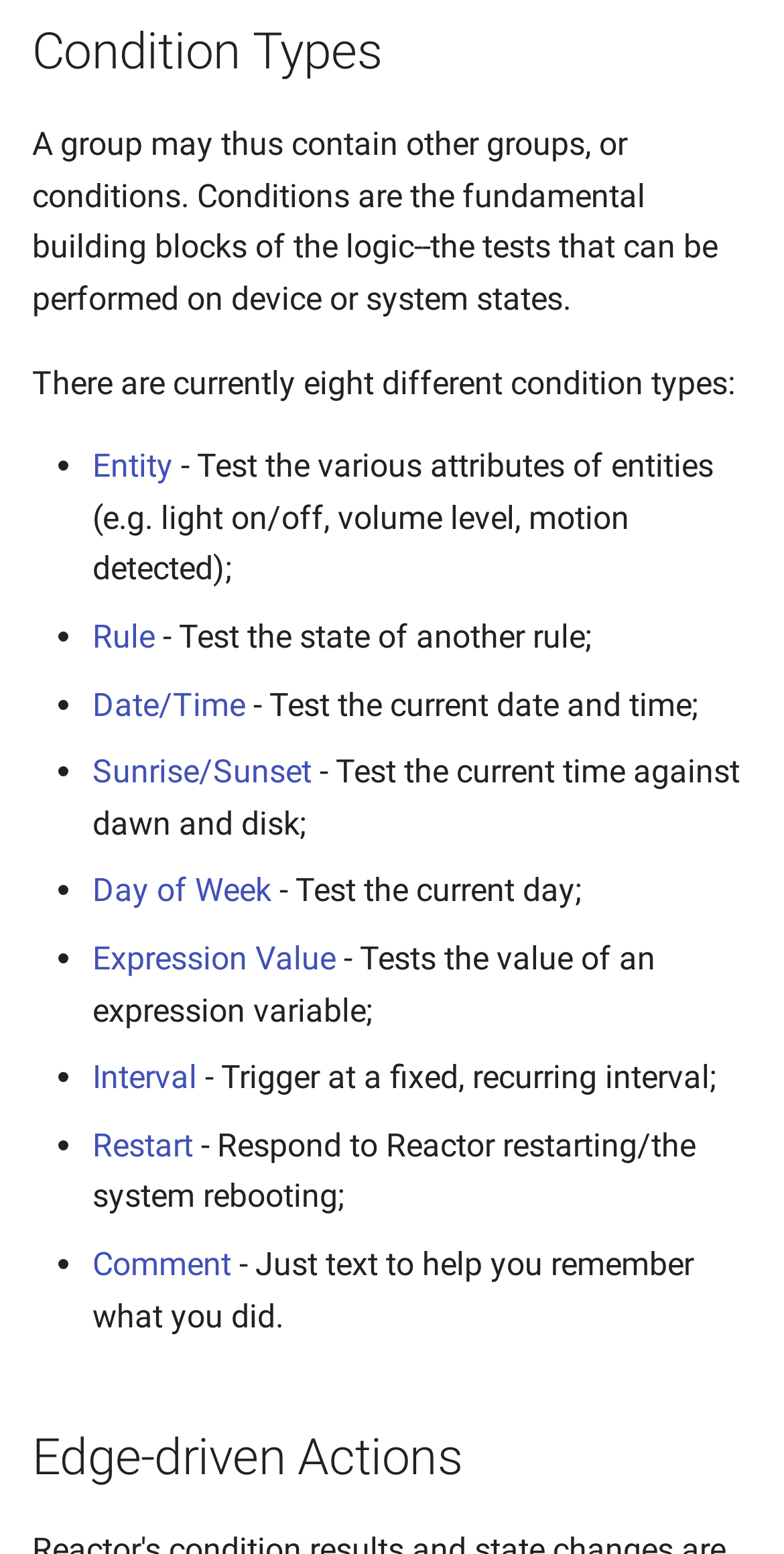Predict the bounding box for the UI component with the following description: "Date/Time".

[0.118, 0.441, 0.313, 0.465]